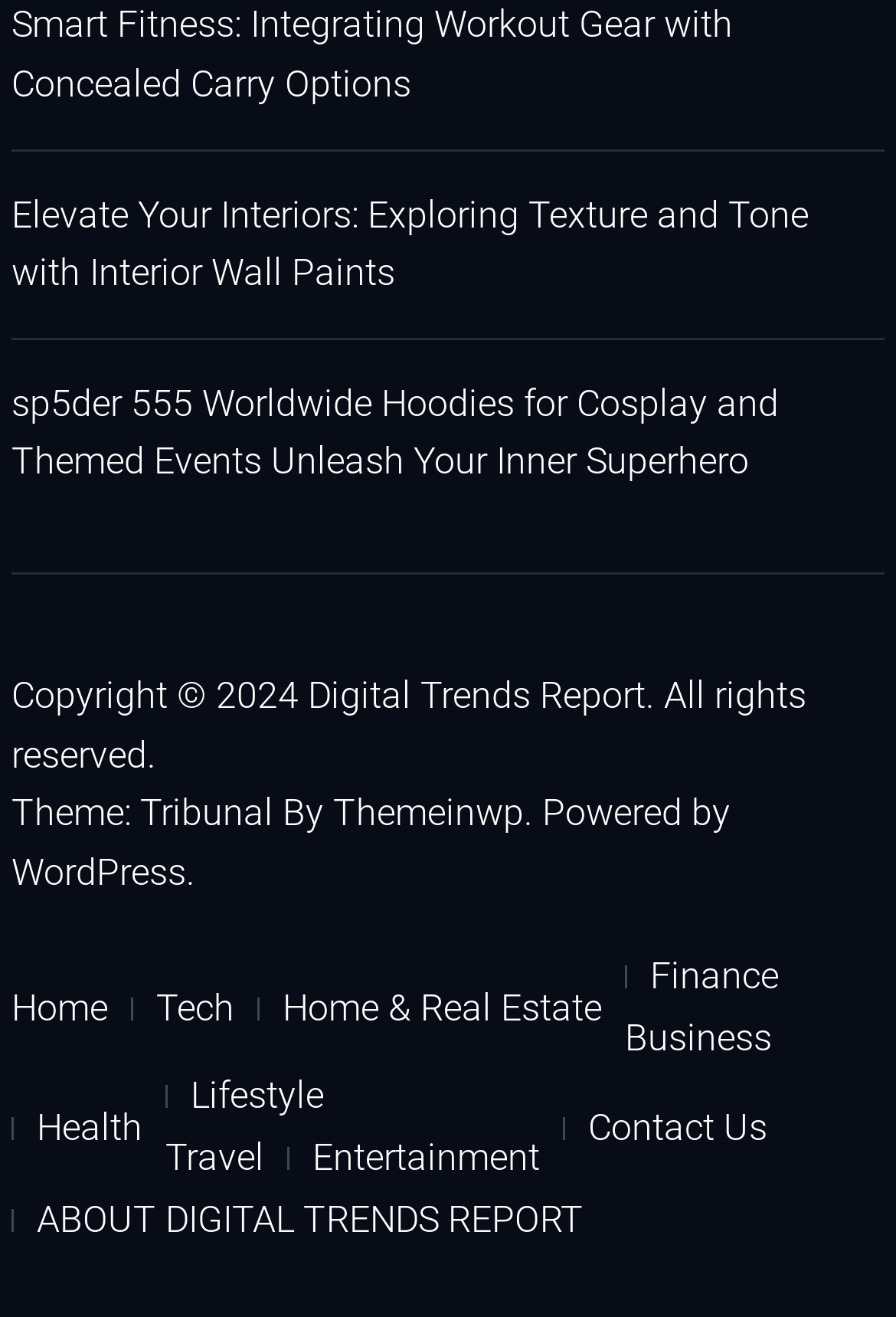Please give a concise answer to this question using a single word or phrase: 
What is the copyright year?

2024